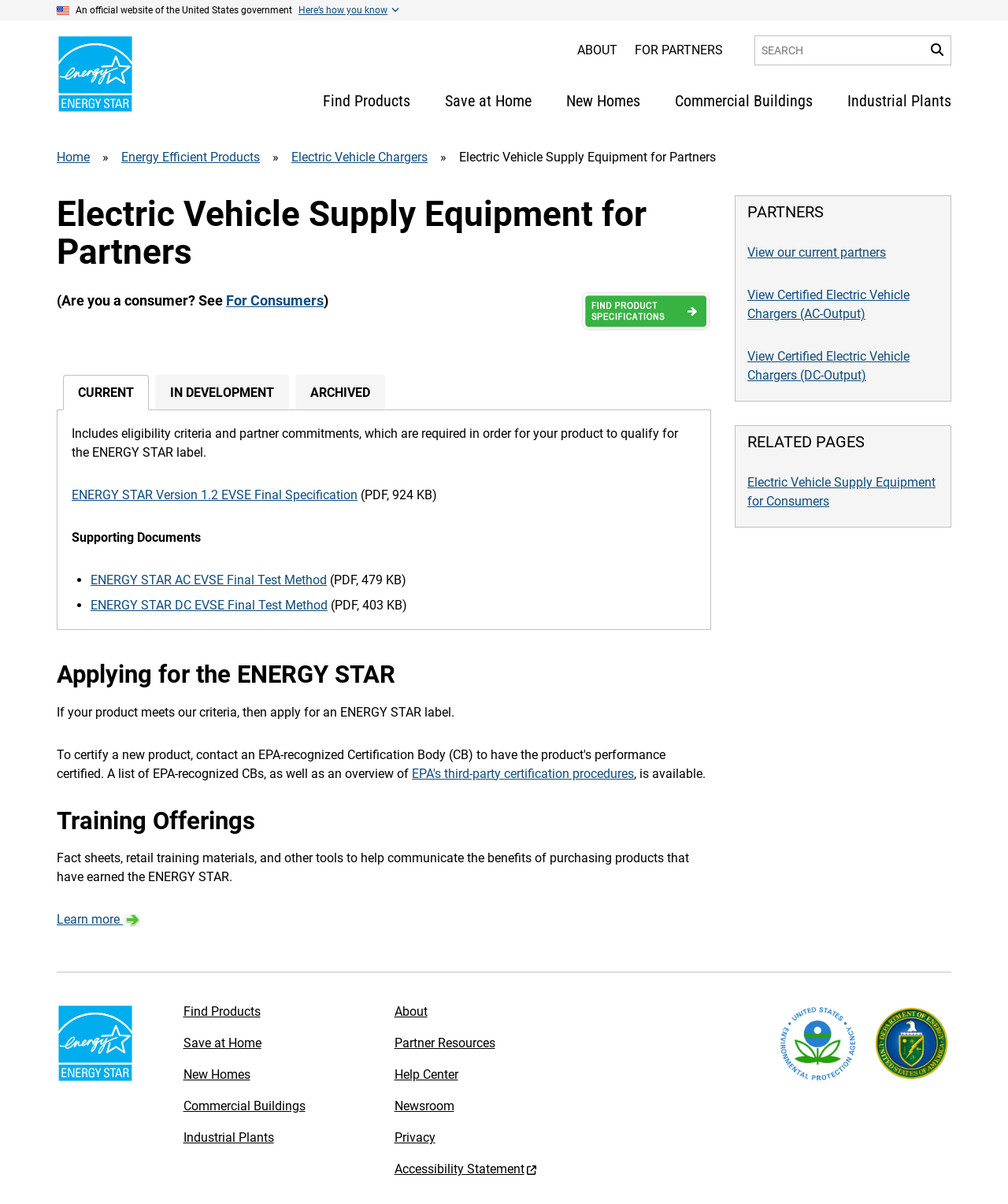What is the purpose of the ENERGY STAR label?
Look at the image and respond with a one-word or short-phrase answer.

To qualify products